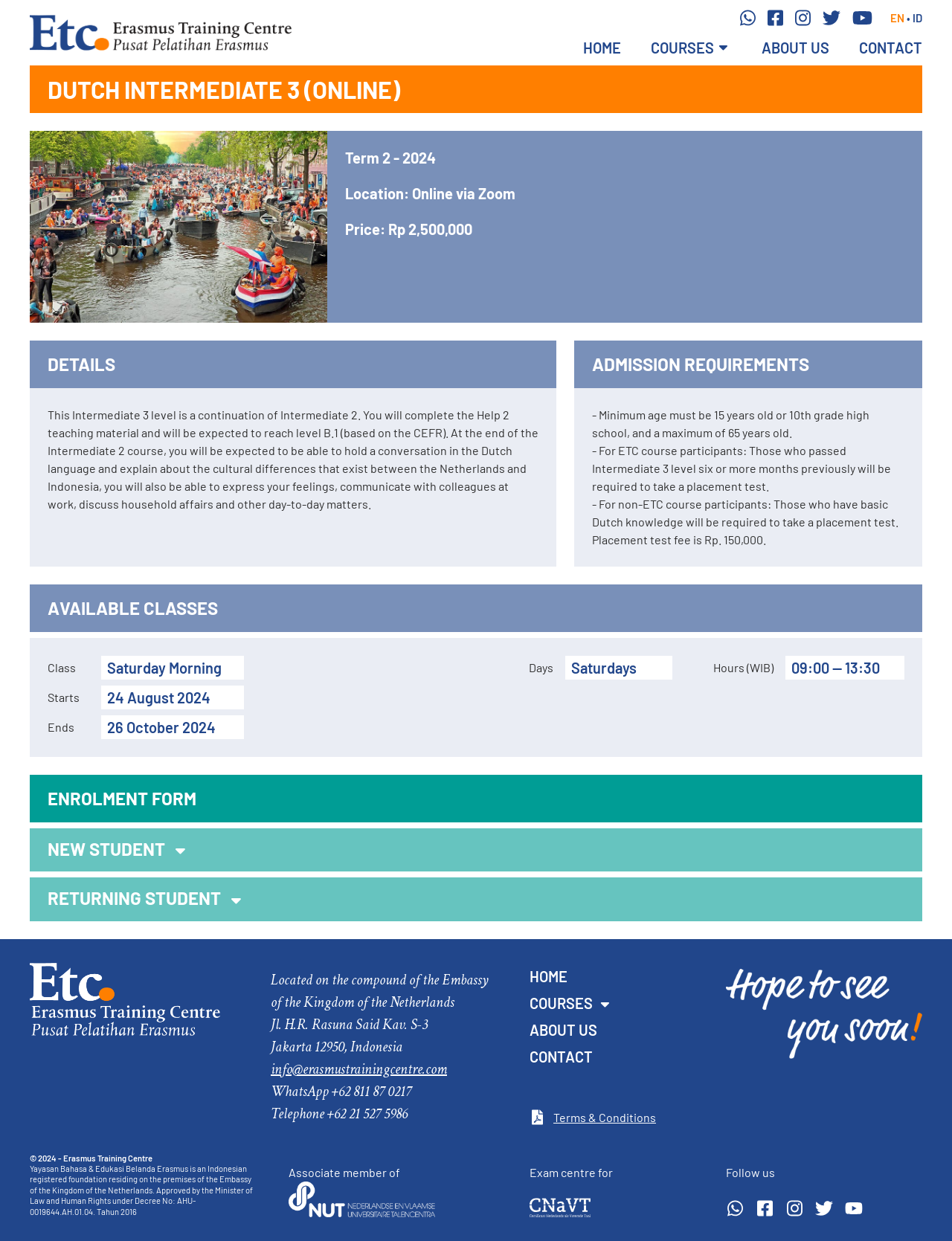Please answer the following question using a single word or phrase: 
What is the duration of the course?

From 24 August 2024 to 26 October 2024